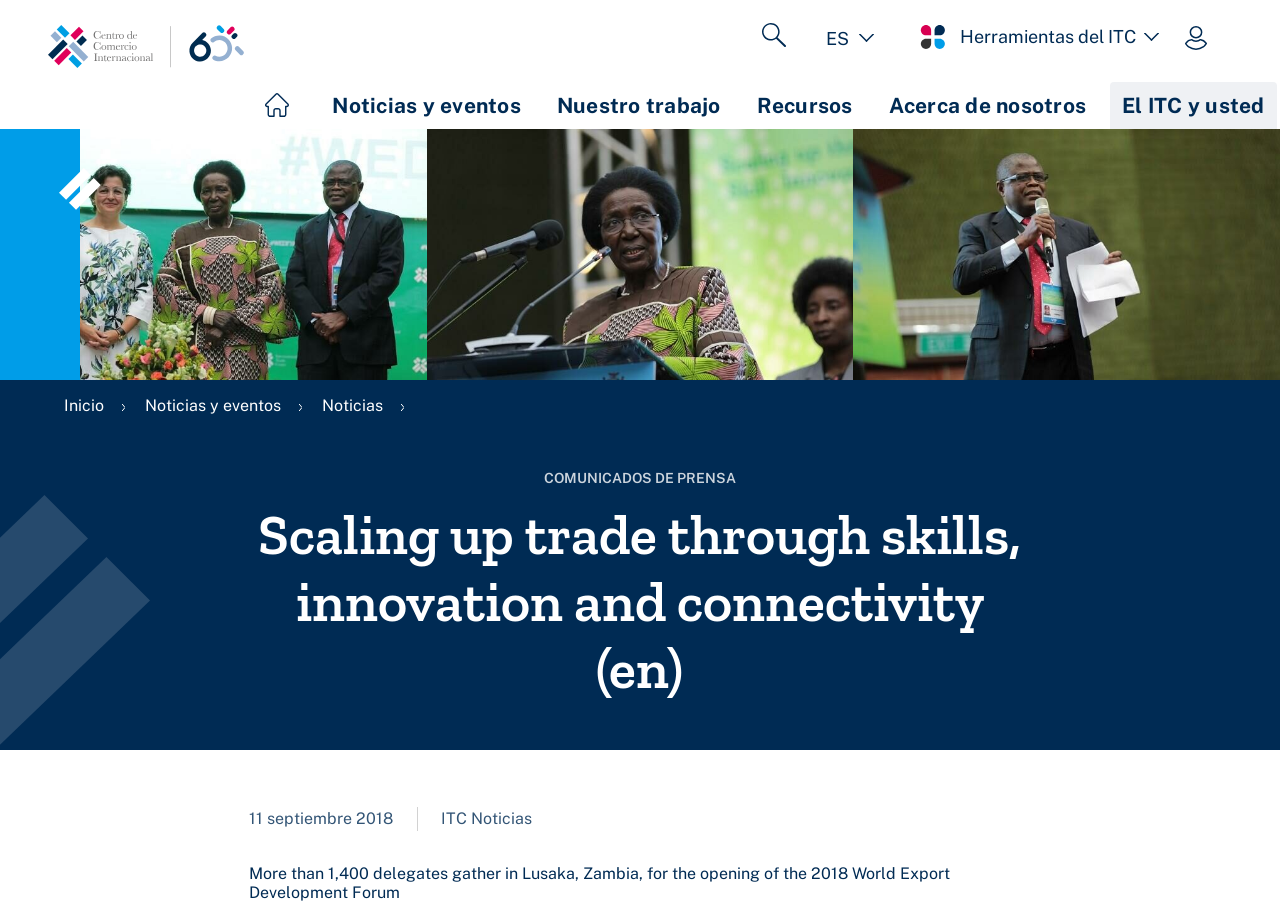Locate the UI element that matches the description name="itc" title="Iniciar sesión" value="Iniciar sesión" in the webpage screenshot. Return the bounding box coordinates in the format (top-left x, top-left y, bottom-right x, bottom-right y), with values ranging from 0 to 1.

[0.905, 0.01, 0.962, 0.072]